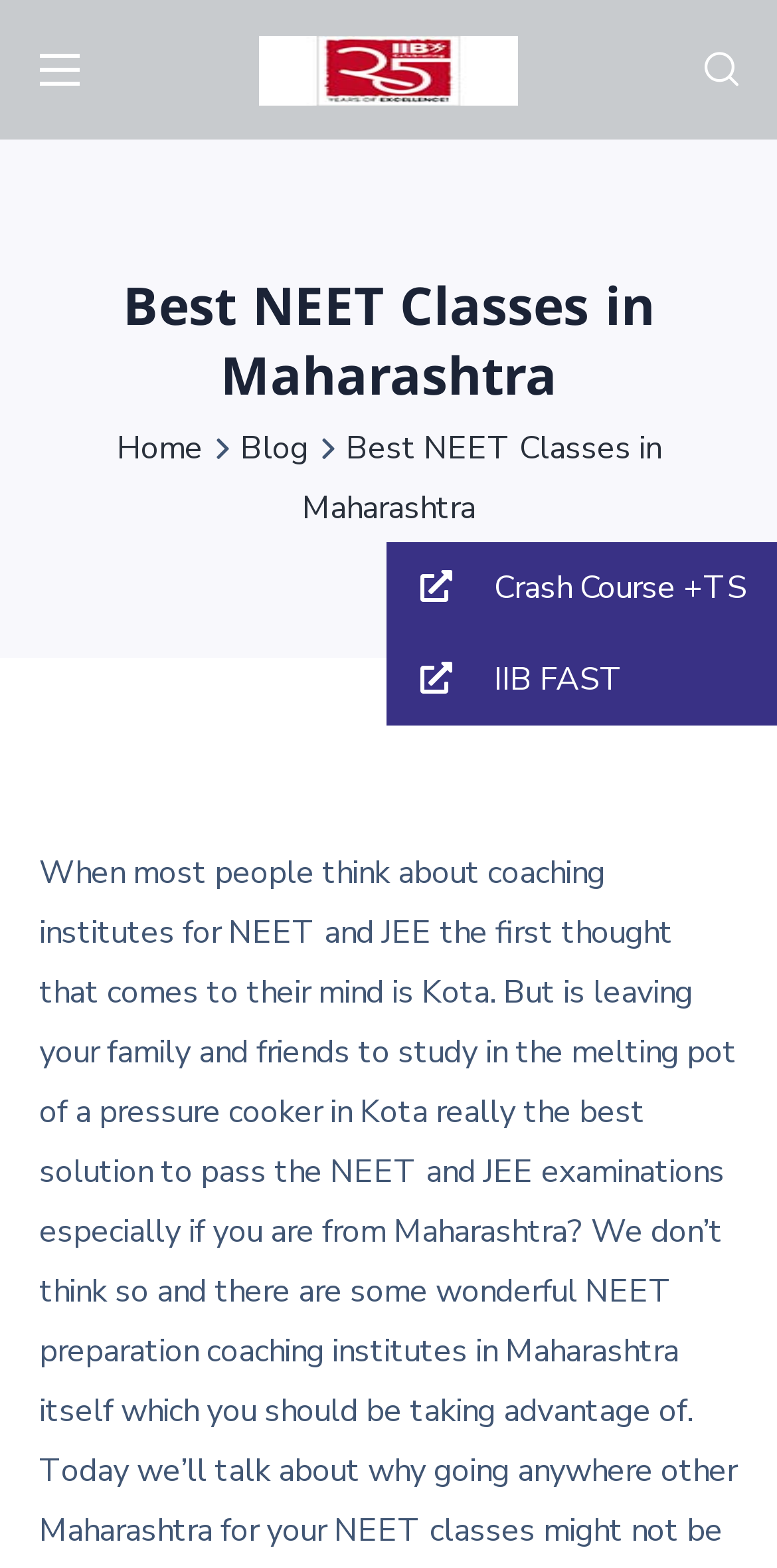Identify and provide the main heading of the webpage.

Best NEET Classes in Maharashtra